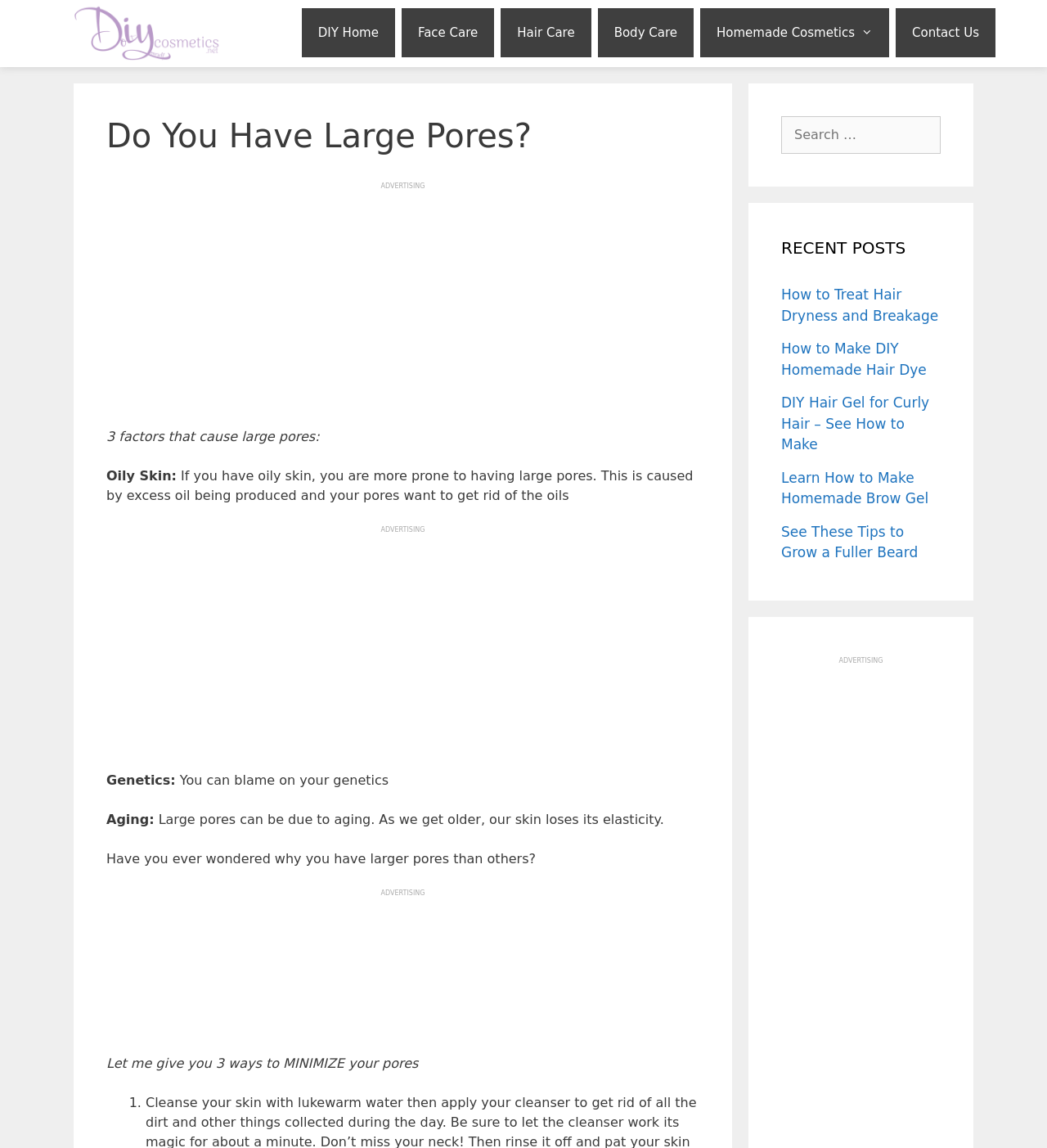Produce an extensive caption that describes everything on the webpage.

This webpage is about homemade beauty and skincare, specifically focusing on large pores. At the top, there is a navigation menu with links to different sections, including DIY Home, Face Care, Hair Care, Body Care, and Homemade Cosmetics. Below the navigation menu, there is a header with the title "Do You Have Large Pores?".

The main content of the page is divided into sections, each discussing a factor that causes large pores. The first section is about oily skin, explaining how excess oil production can lead to larger pores. The second section is about genetics, stating that large pores can be inherited. The third section is about aging, explaining how skin loses its elasticity over time, leading to larger pores.

Throughout the page, there are several advertisements, marked as "ADVERTISING", which are separated from the main content. There are also three iframe advertisements, one below the navigation menu, one in the middle of the page, and one at the bottom.

On the right side of the page, there is a complementary section with a search box and a list of recent posts, including links to articles about hair care and beauty tips.

At the bottom of the page, there is a section that provides three ways to minimize pores, with a list marker indicating the start of the list.